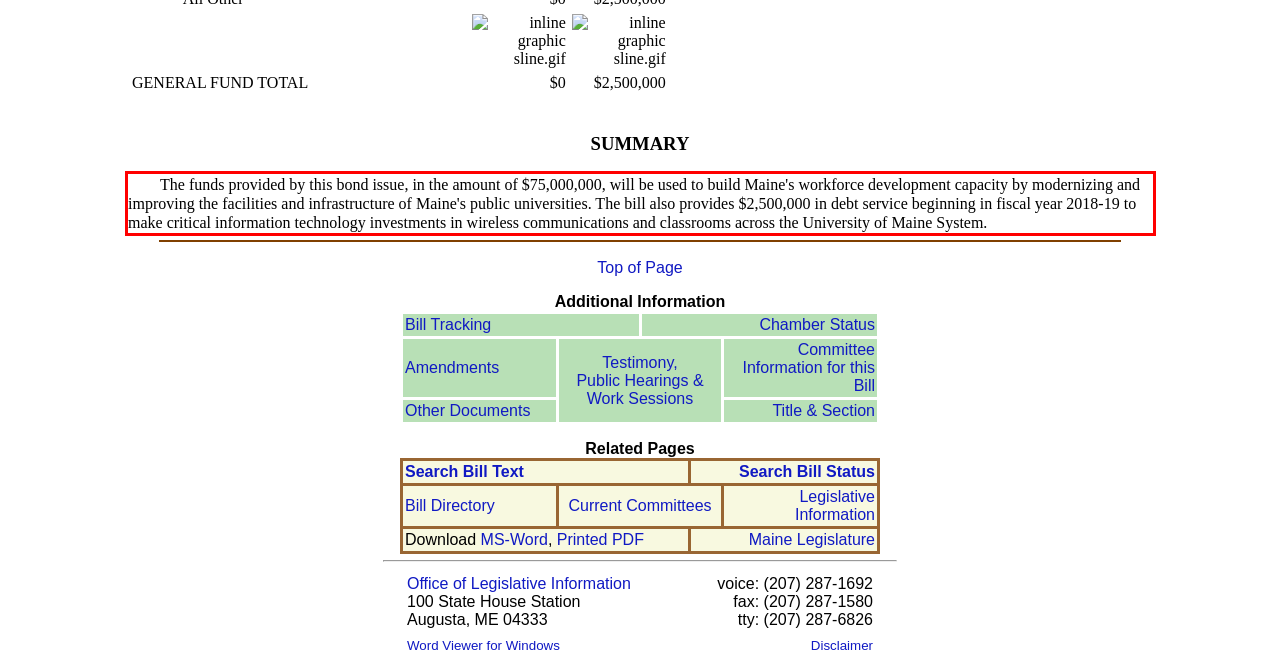Given a screenshot of a webpage, identify the red bounding box and perform OCR to recognize the text within that box.

The funds provided by this bond issue, in the amount of $75,000,000, will be used to build Maine's workforce development capacity by modernizing and improving the facilities and infrastructure of Maine's public universities. The bill also provides $2,500,000 in debt service beginning in fiscal year 2018-19 to make critical information technology investments in wireless communications and classrooms across the University of Maine System.